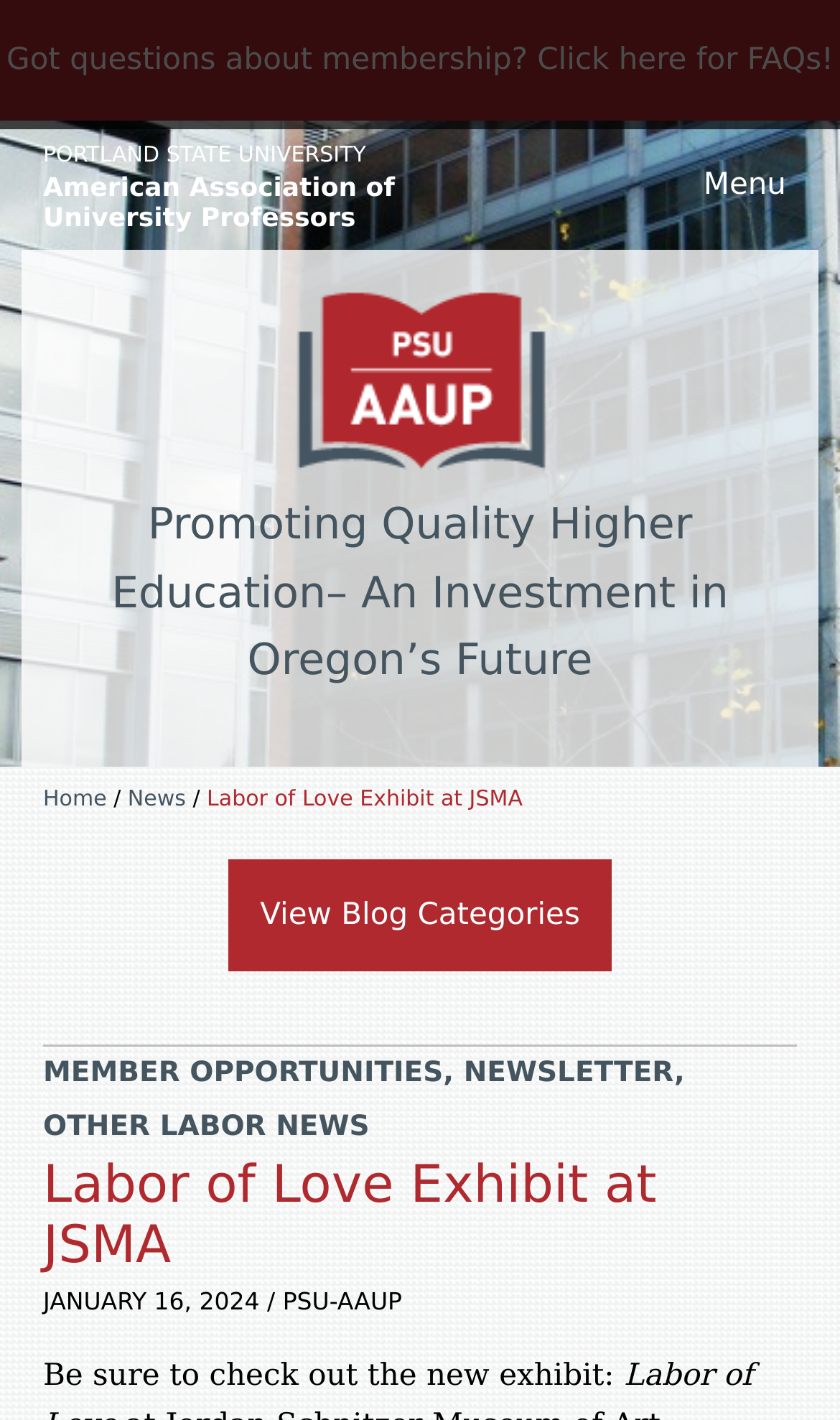Please find and report the primary heading text from the webpage.

Labor of Love Exhibit at JSMA